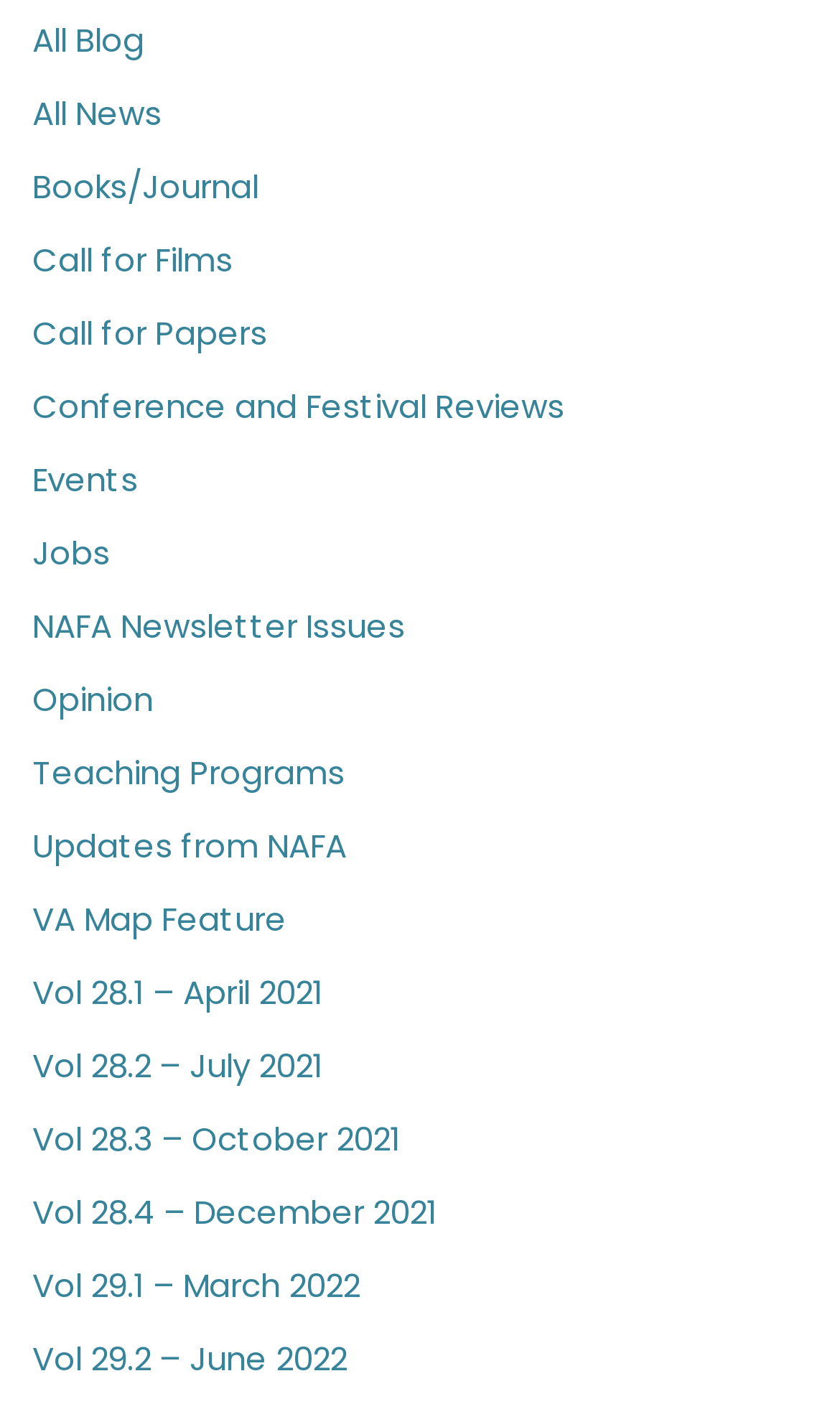Determine the bounding box of the UI element mentioned here: "Events". The coordinates must be in the format [left, top, right, bottom] with values ranging from 0 to 1.

[0.038, 0.321, 0.164, 0.352]